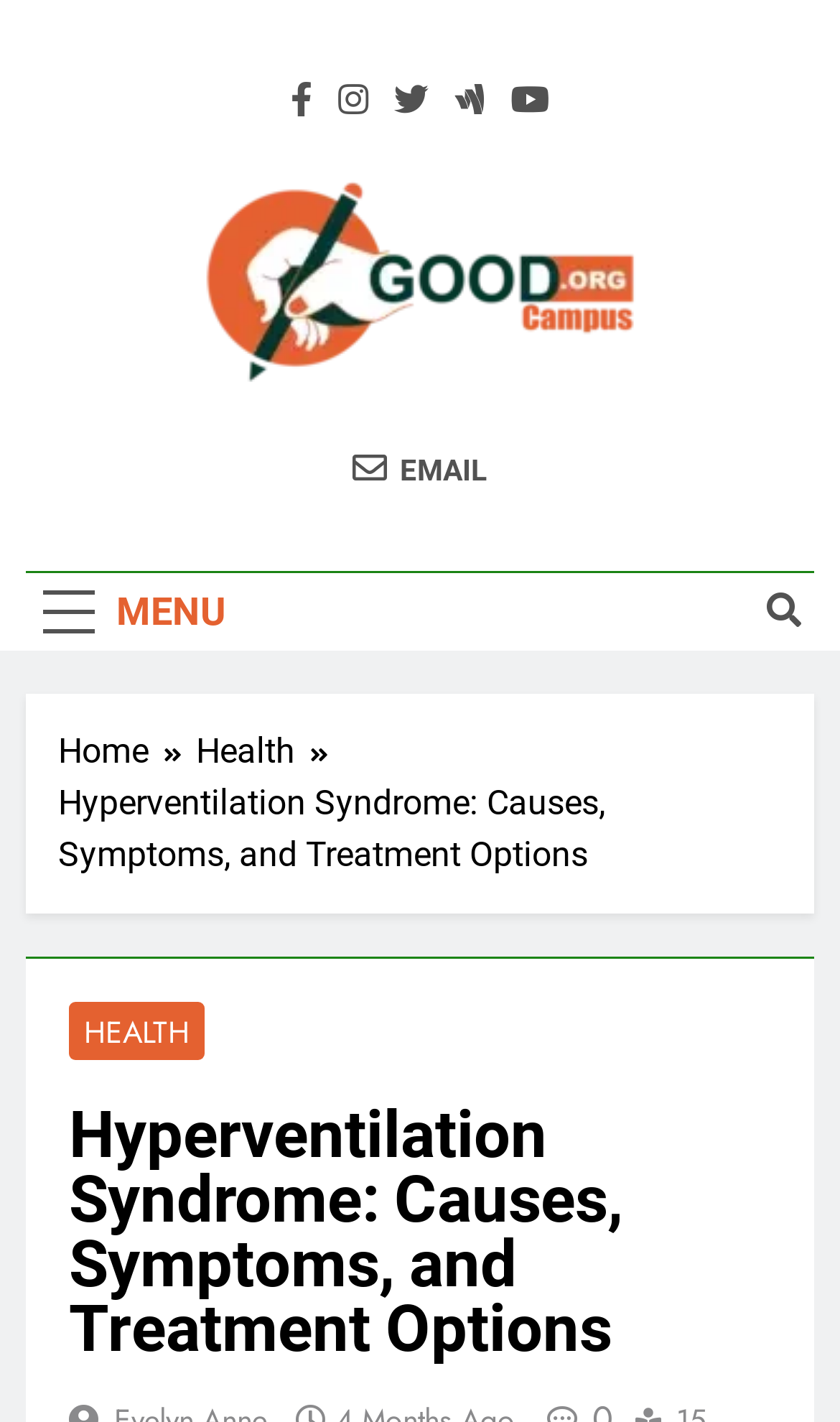Using the webpage screenshot, find the UI element described by Home. Provide the bounding box coordinates in the format (top-left x, top-left y, bottom-right x, bottom-right y), ensuring all values are floating point numbers between 0 and 1.

[0.069, 0.51, 0.233, 0.547]